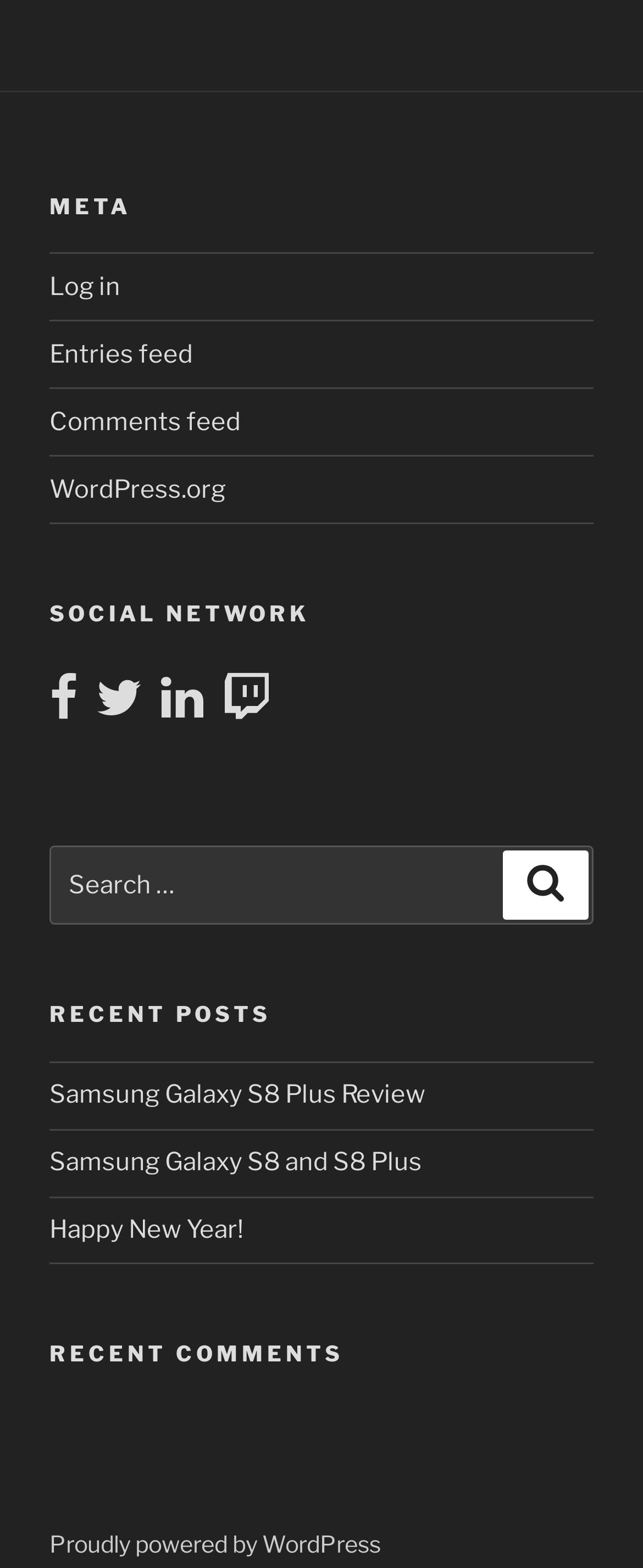Kindly determine the bounding box coordinates of the area that needs to be clicked to fulfill this instruction: "Read the Samsung Galaxy S8 Plus Review".

[0.077, 0.689, 0.662, 0.708]